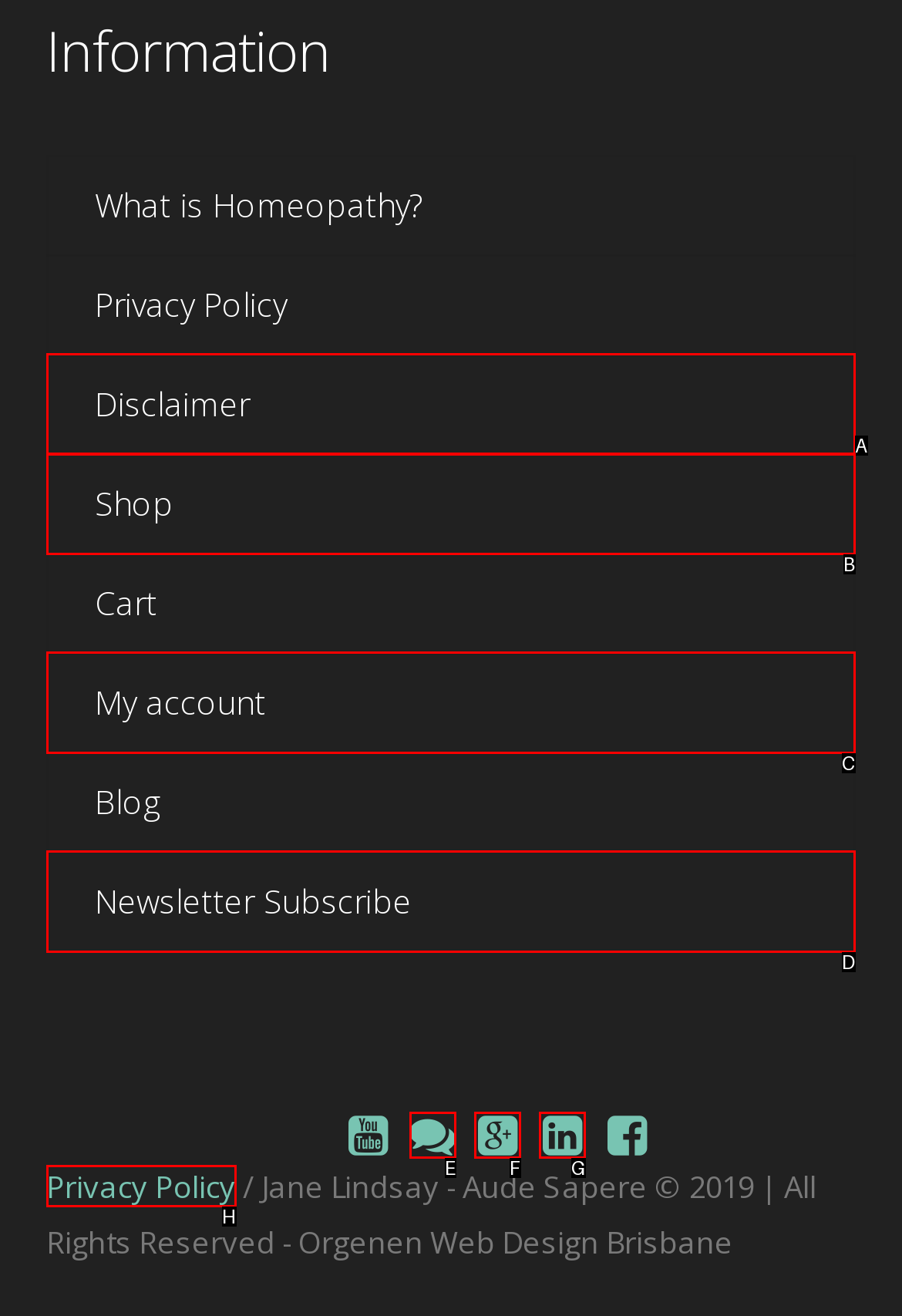Using the given description: My account, identify the HTML element that corresponds best. Answer with the letter of the correct option from the available choices.

C